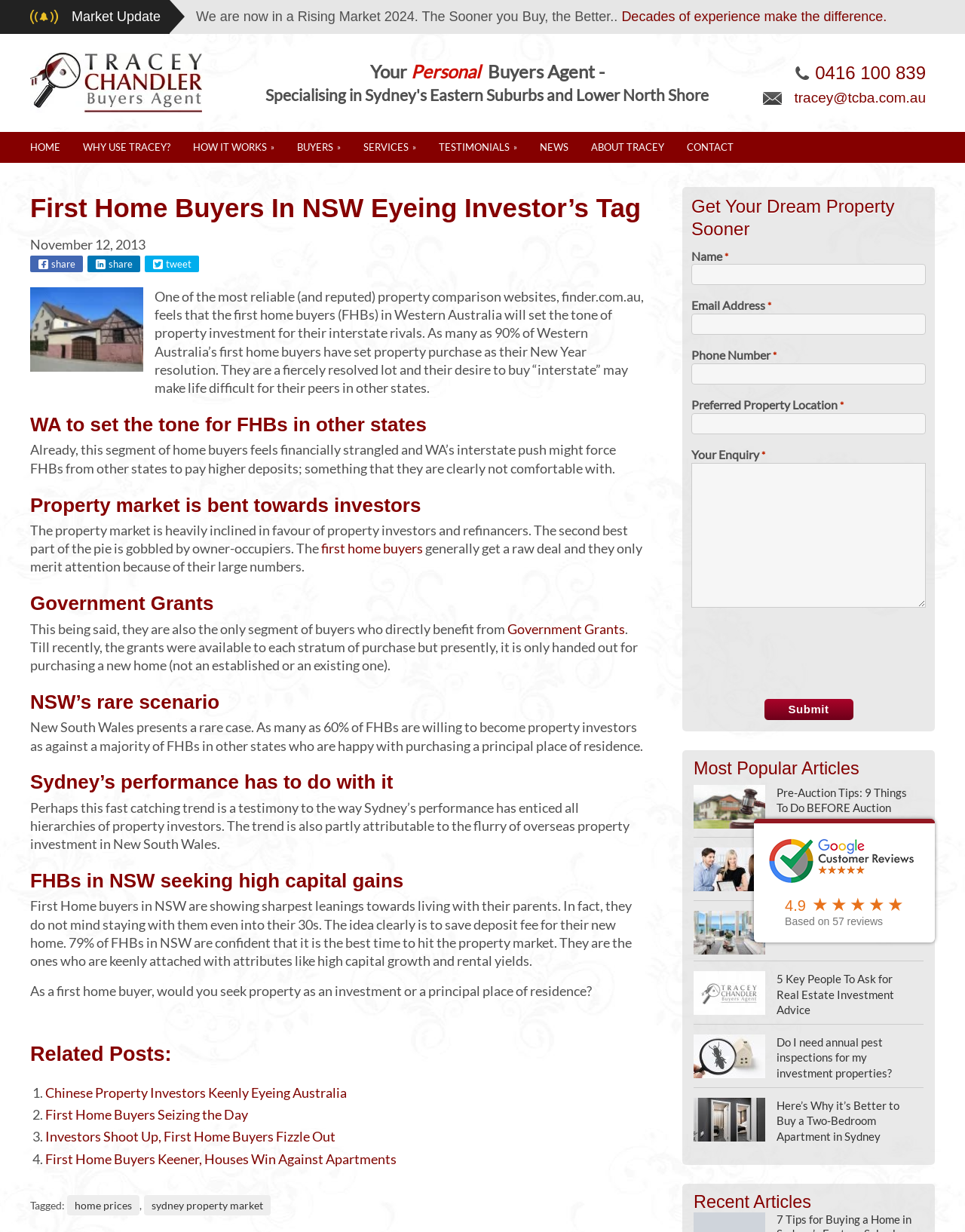Use a single word or phrase to answer the question: What is the current market situation?

Rising Market